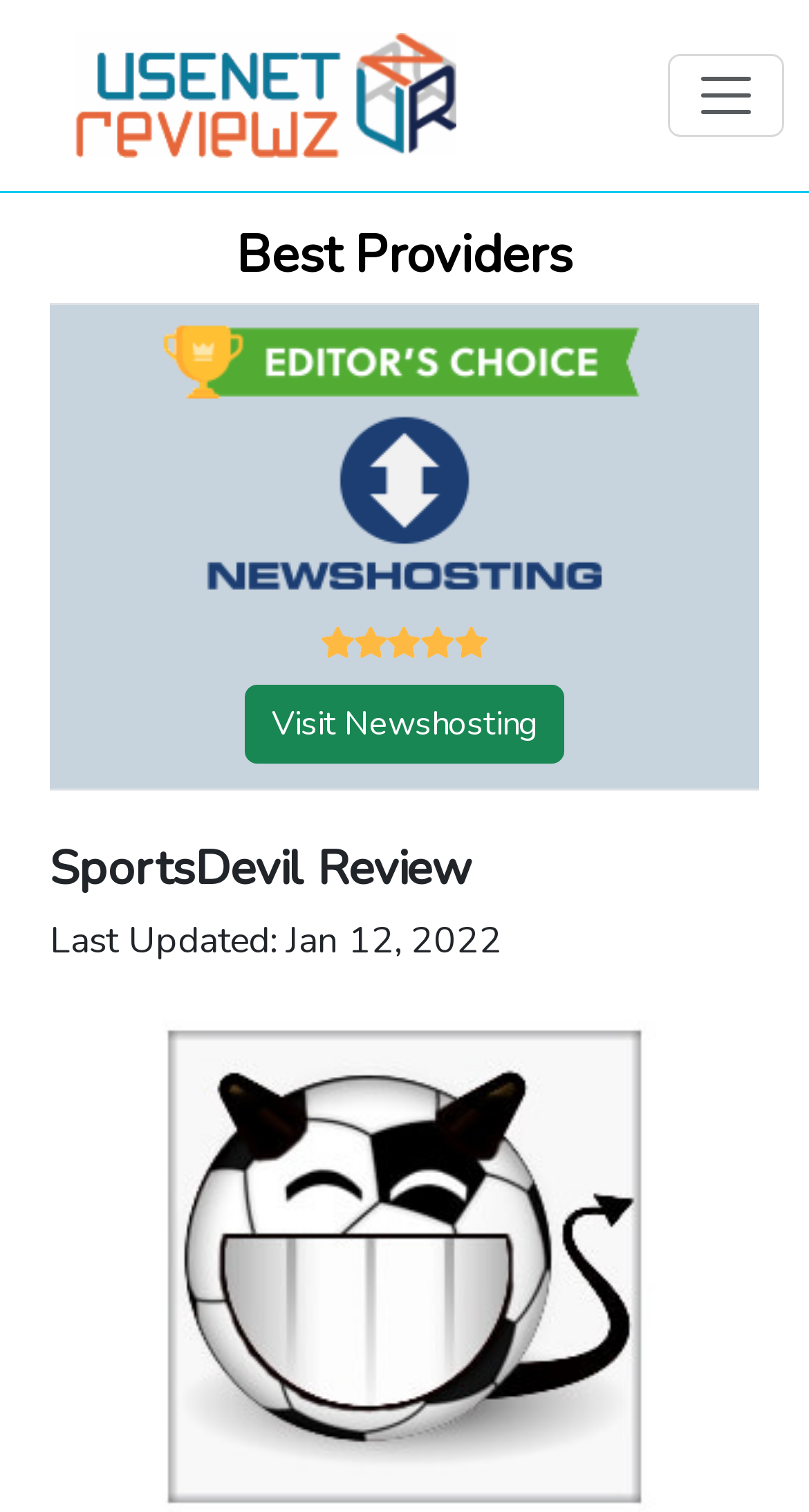From the details in the image, provide a thorough response to the question: What is the date of the last update?

I found the answer by looking at the static text 'Last Updated:' which is followed by the date 'Jan 12, 2022'. This suggests that the review was last updated on January 12, 2022.